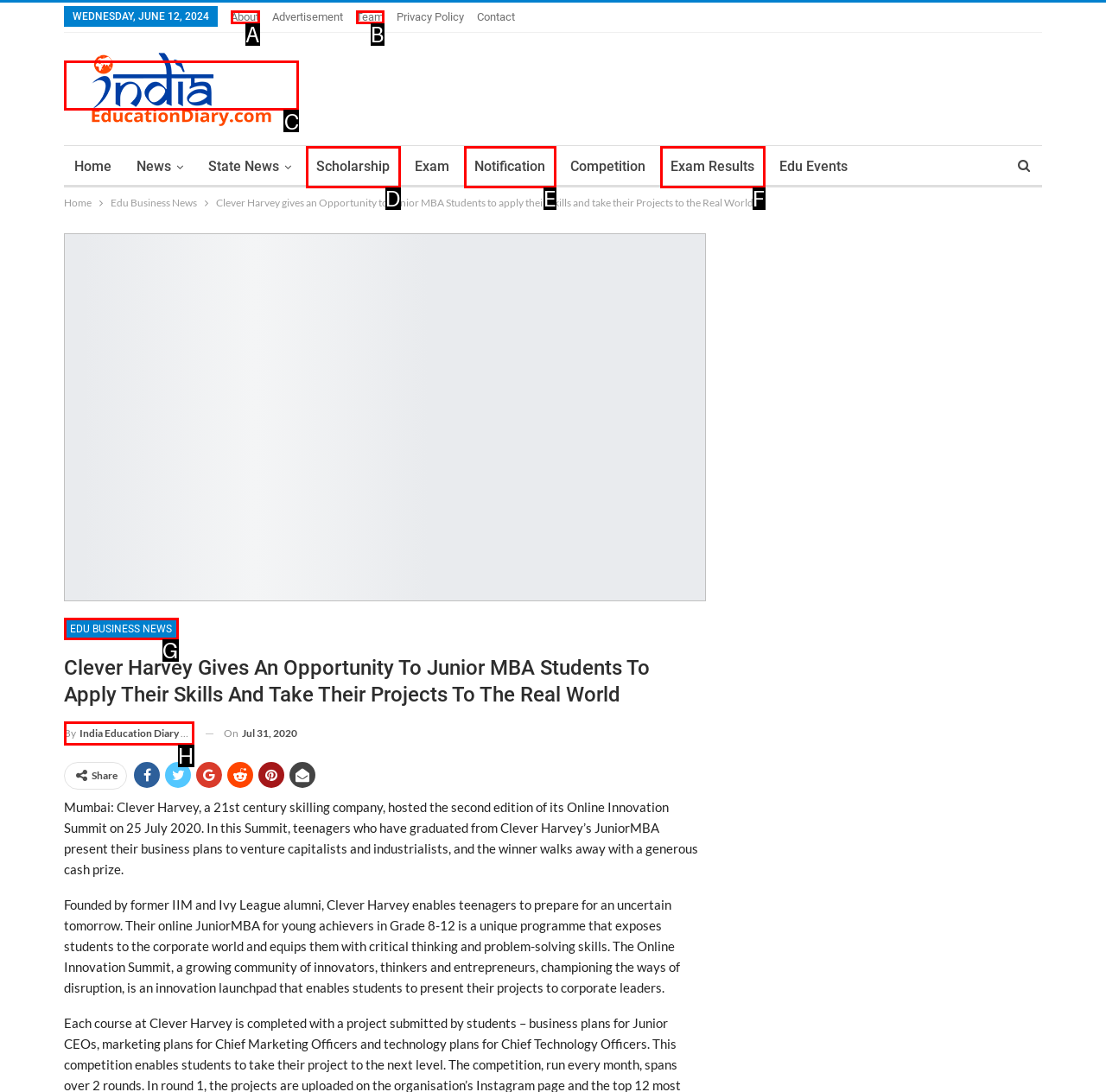Tell me which one HTML element I should click to complete the following task: View the 'Publisher' page Answer with the option's letter from the given choices directly.

C